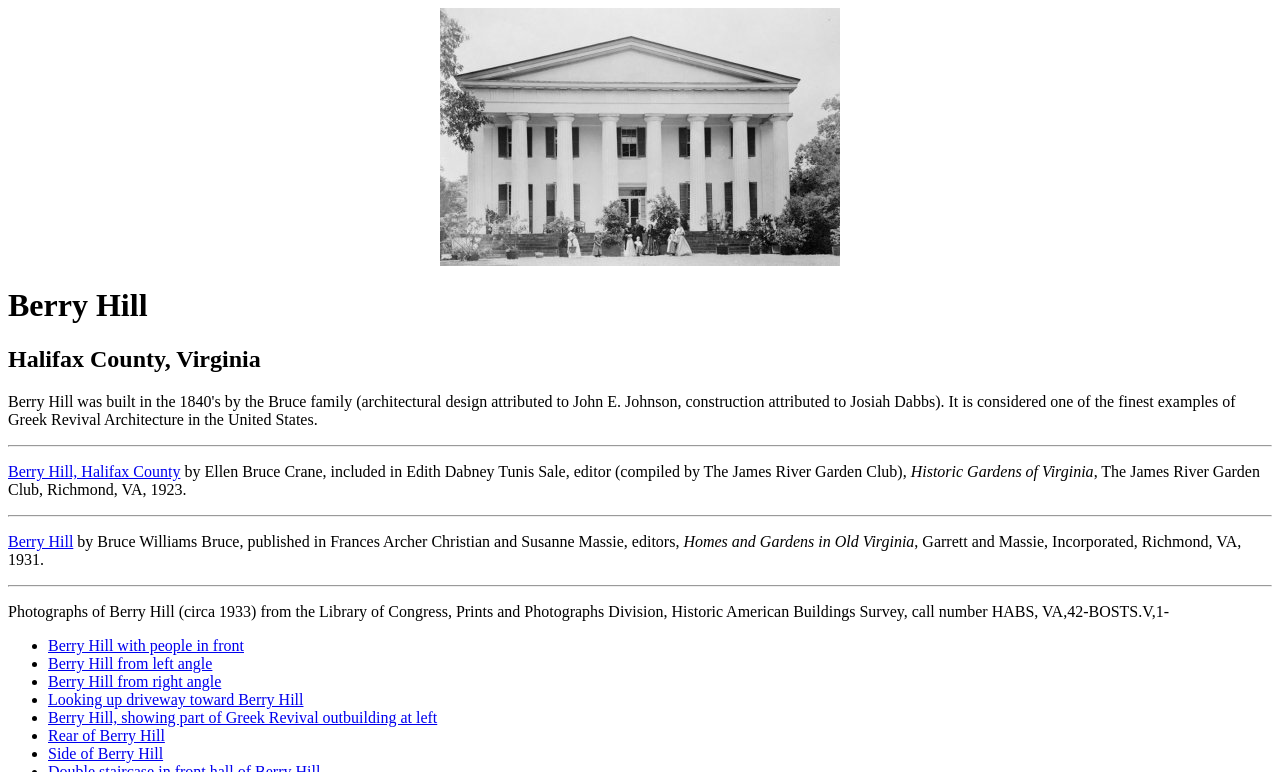Where are the photographs of Berry Hill from?
Based on the image, answer the question with as much detail as possible.

The webpage has a text 'Photographs of Berry Hill (circa 1933) from the Library of Congress, Prints and Photographs Division, Historic American Buildings Survey, call number HABS, VA,42-BOSTS.V,1-' which indicates that the photographs of Berry Hill are from the Library of Congress.